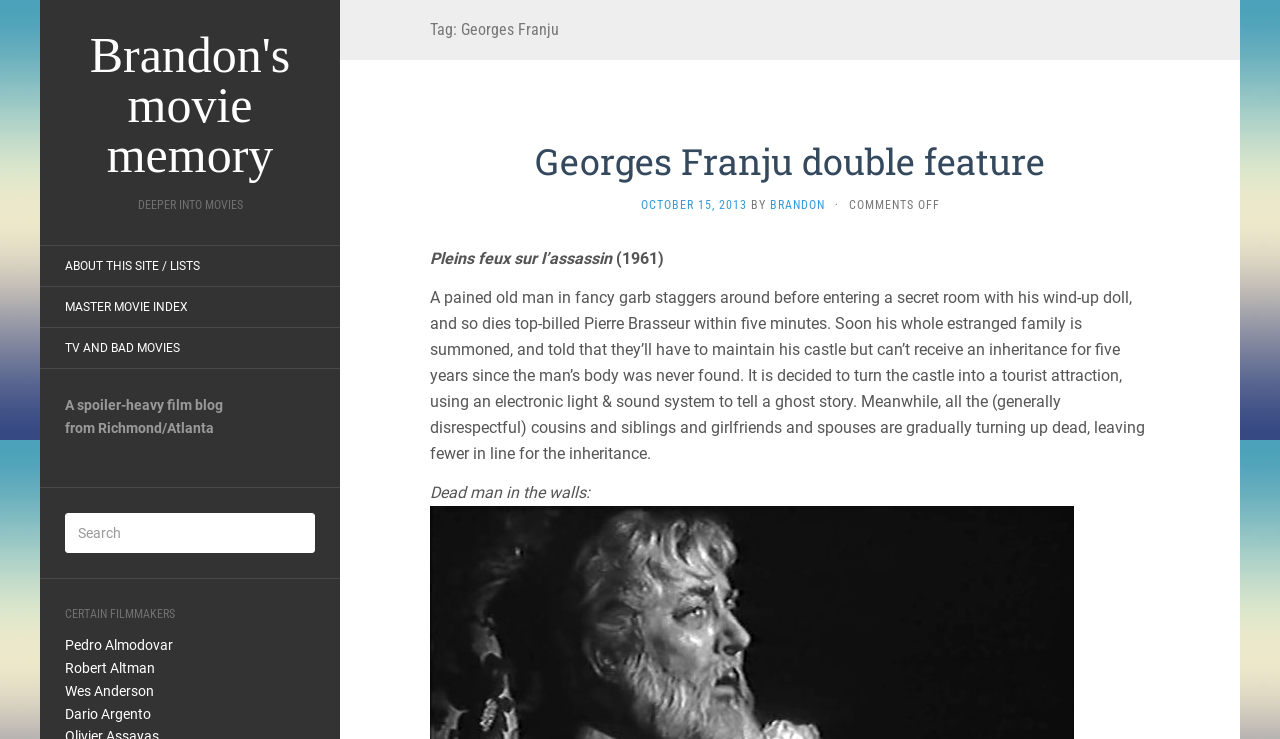Predict the bounding box of the UI element based on the description: "Brandon". The coordinates should be four float numbers between 0 and 1, formatted as [left, top, right, bottom].

[0.601, 0.268, 0.644, 0.287]